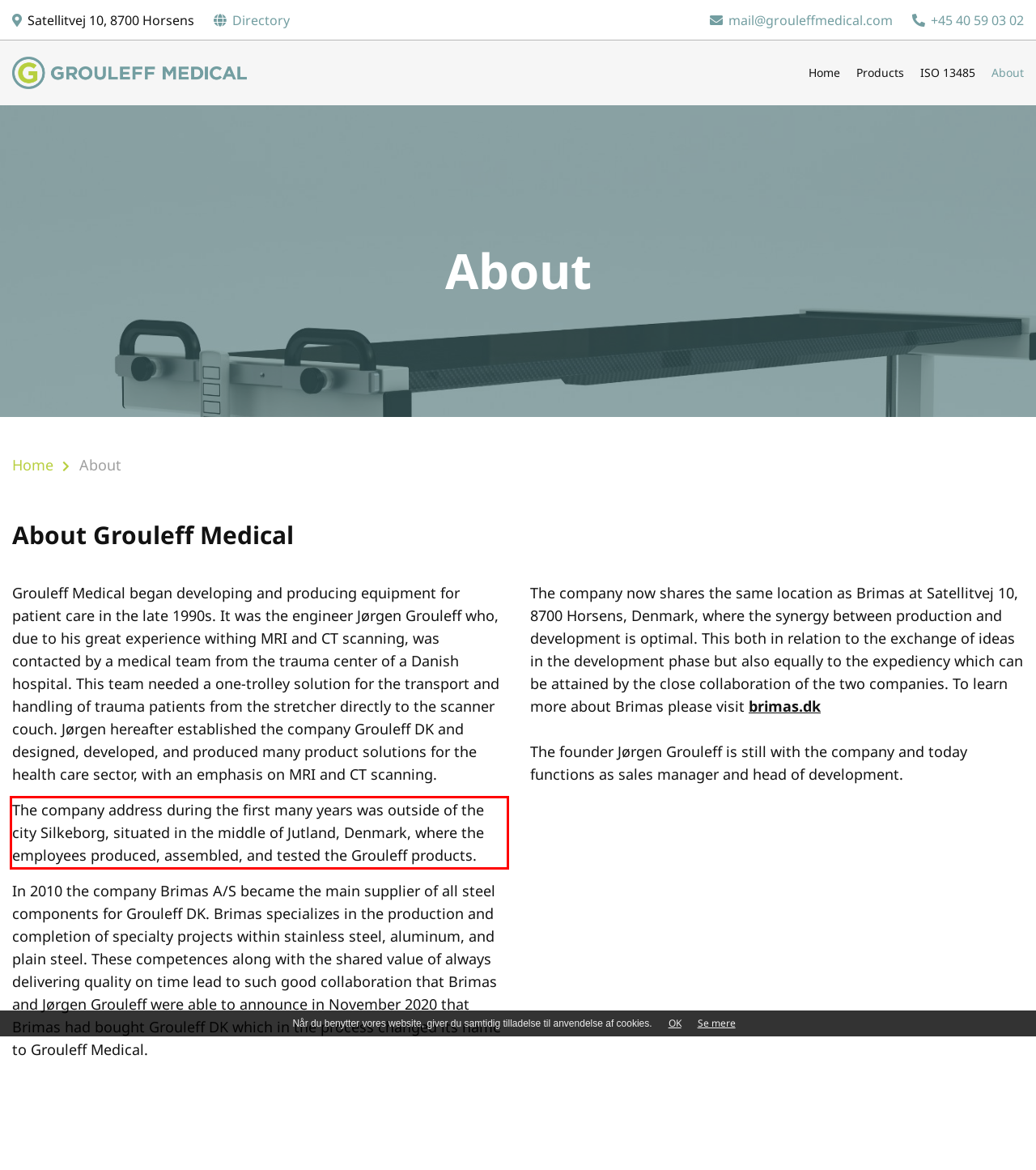Review the screenshot of the webpage and recognize the text inside the red rectangle bounding box. Provide the extracted text content.

The company address during the first many years was outside of the city Silkeborg, situated in the middle of Jutland, Denmark, where the employees produced, assembled, and tested the Grouleff products.